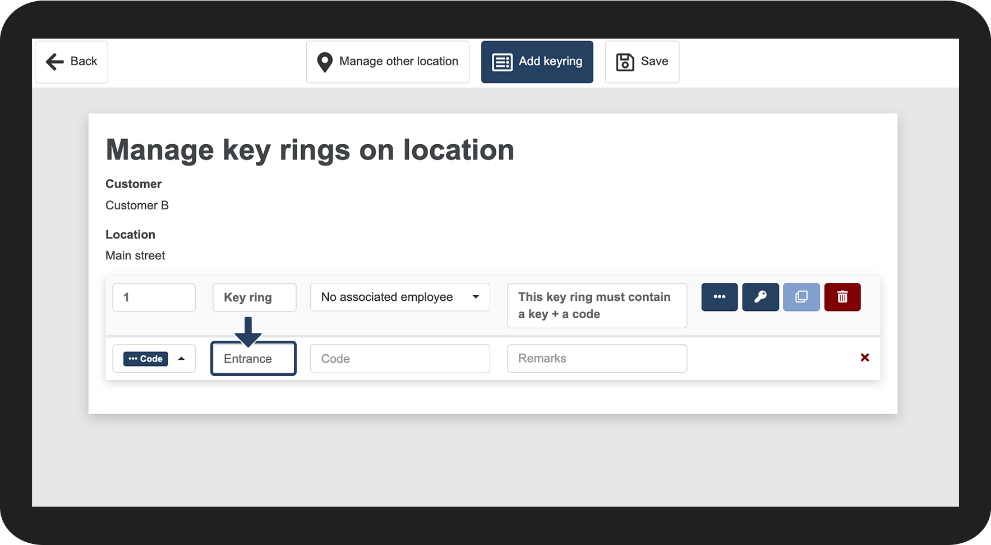What is the location of the key rings?
Refer to the image and provide a one-word or short phrase answer.

Main street